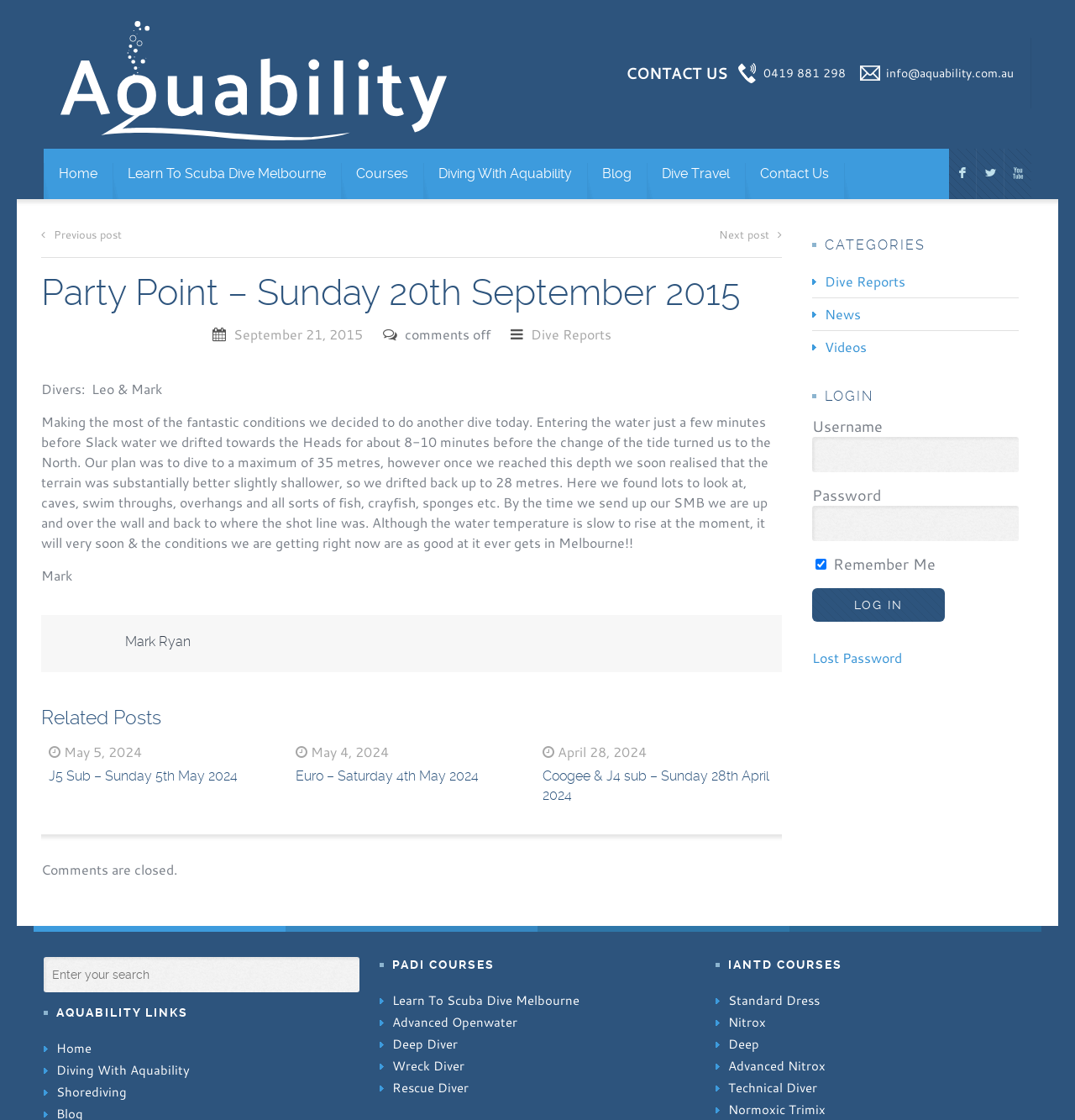How many links are there in the top navigation menu?
Look at the image and respond with a one-word or short phrase answer.

7